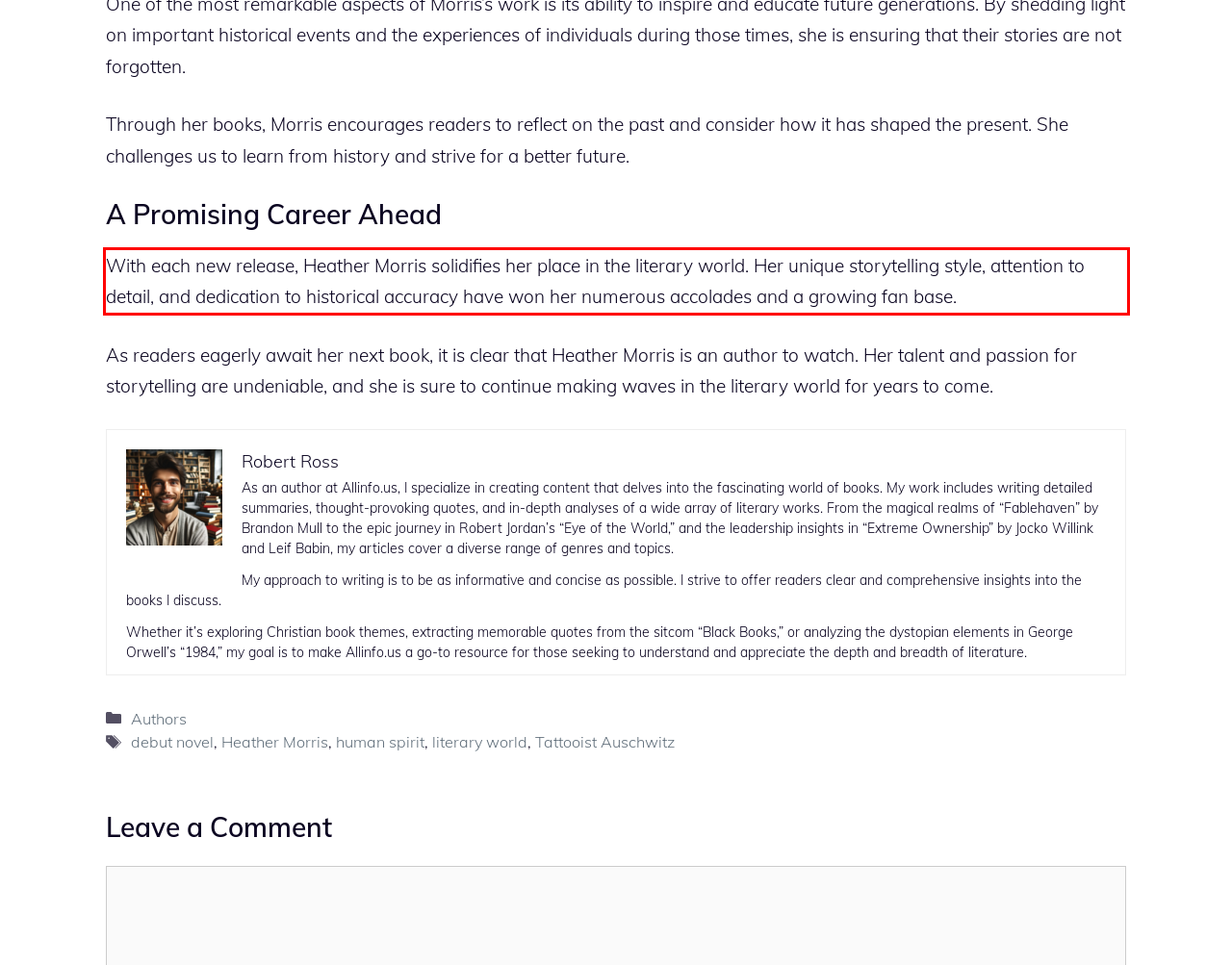View the screenshot of the webpage and identify the UI element surrounded by a red bounding box. Extract the text contained within this red bounding box.

With each new release, Heather Morris solidifies her place in the literary world. Her unique storytelling style, attention to detail, and dedication to historical accuracy have won her numerous accolades and a growing fan base.